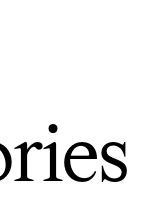Explain the contents of the image with as much detail as possible.

The image showcases the cover of Issue #16 titled "Pluriverse Confluence Alliance," part of a series dedicated to exploring diverse narratives and perspectives. With an artistic design that encapsulates the theme of interconnectedness, this cover invites readers into a world of thought-provoking stories and insights. The issue emphasizes the importance of collaboration across cultures and communities, offering a platform for voices that celebrate pluralism and foster understanding. As part of the magazine's rich editorial lineup, this cover serves as a gateway to the contemplative content within, encouraging readers to engage with the stories that reflect our shared human experience.